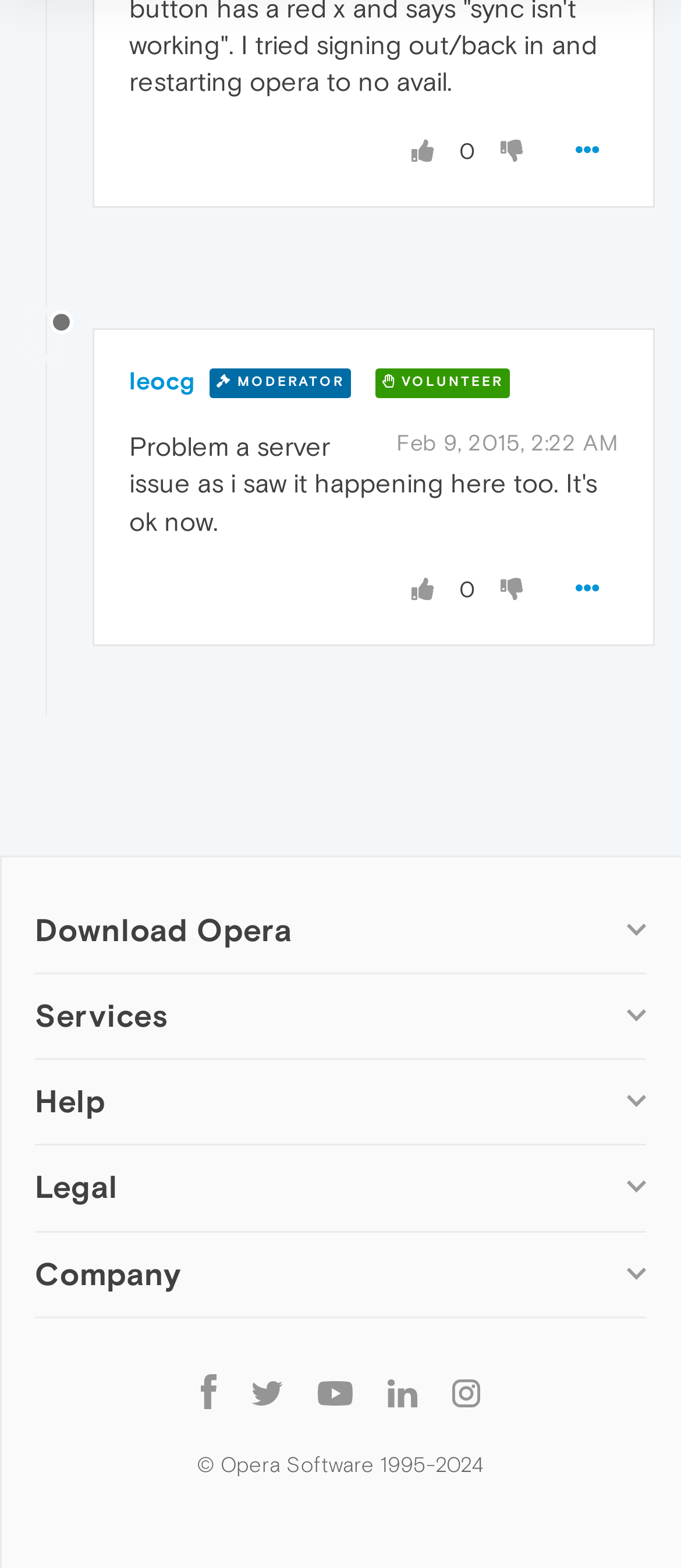Can you provide the bounding box coordinates for the element that should be clicked to implement the instruction: "Go to Opera for Windows"?

[0.079, 0.672, 0.359, 0.687]